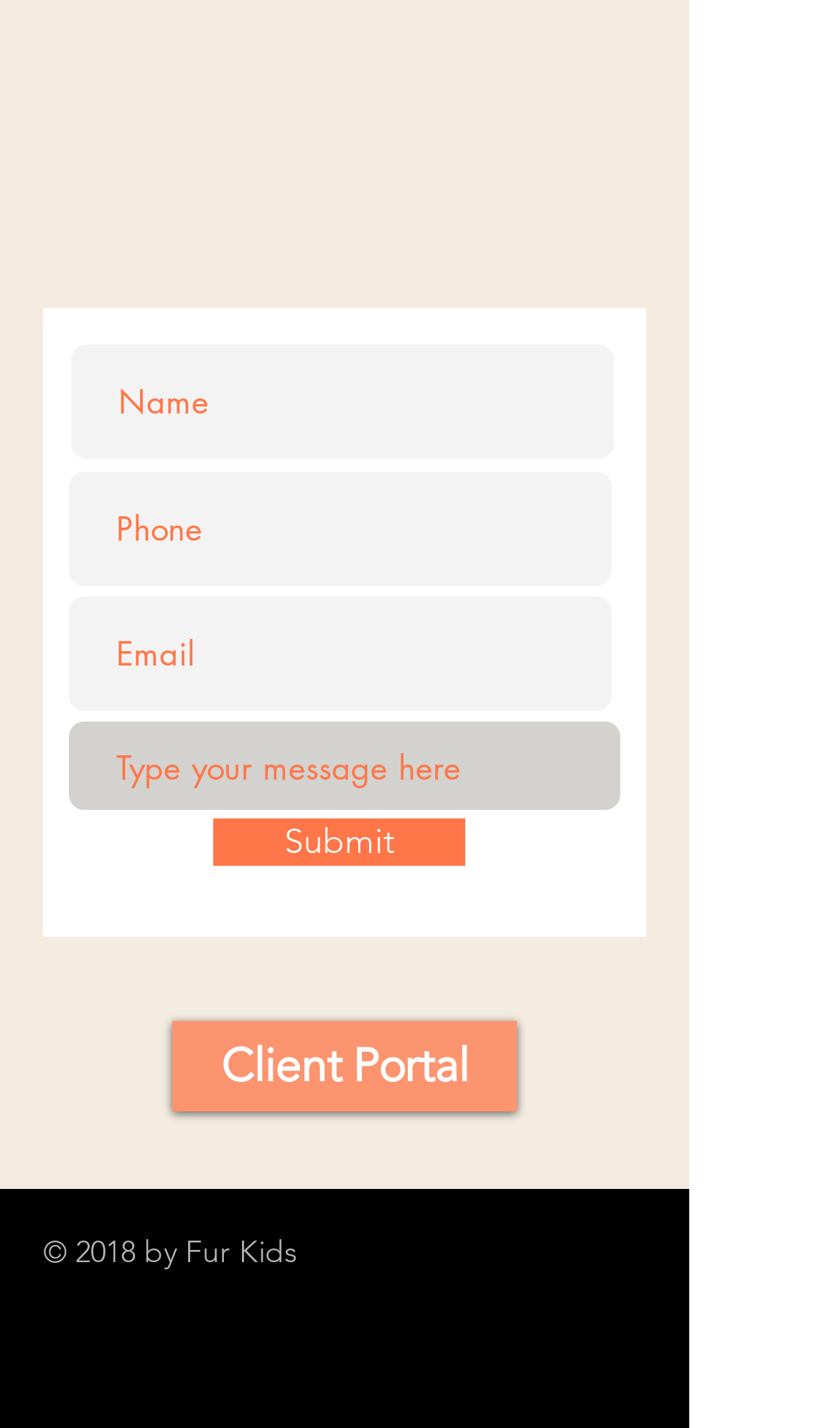Please identify the bounding box coordinates of the clickable element to fulfill the following instruction: "Open Fur Kids Doggie Daycare Facebook Page". The coordinates should be four float numbers between 0 and 1, i.e., [left, top, right, bottom].

[0.308, 0.92, 0.397, 0.973]